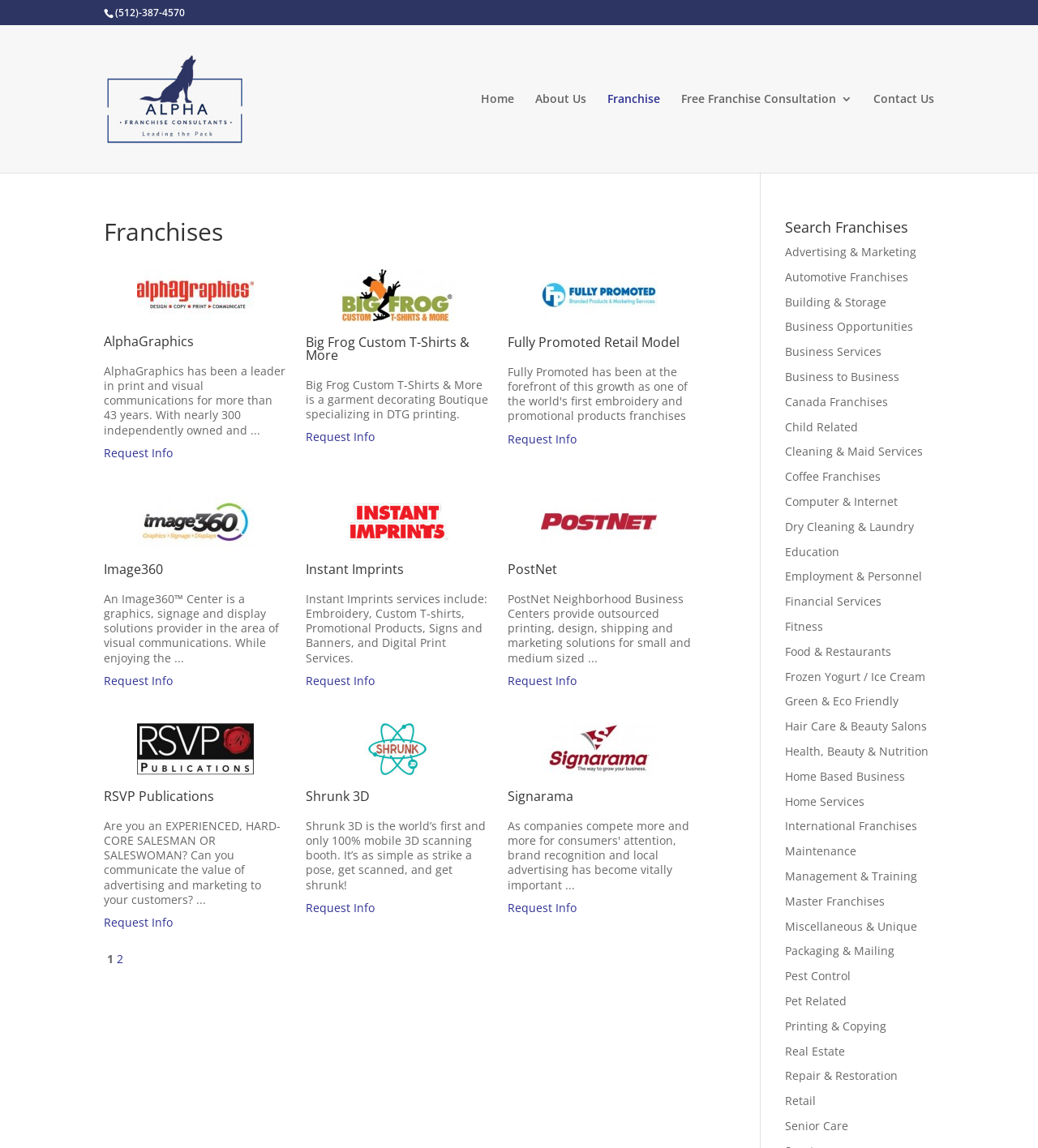Please identify the bounding box coordinates of the region to click in order to complete the given instruction: "Contact Us". The coordinates should be four float numbers between 0 and 1, i.e., [left, top, right, bottom].

[0.841, 0.081, 0.9, 0.15]